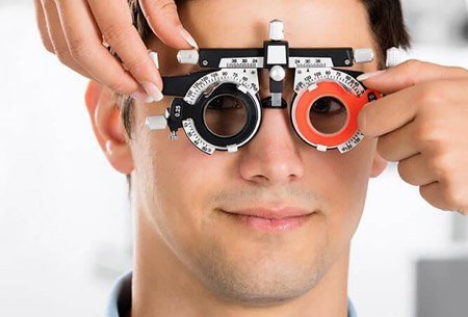Give a concise answer using one word or a phrase to the following question:
Where is the eye care facility located?

Creve Coeur, MO